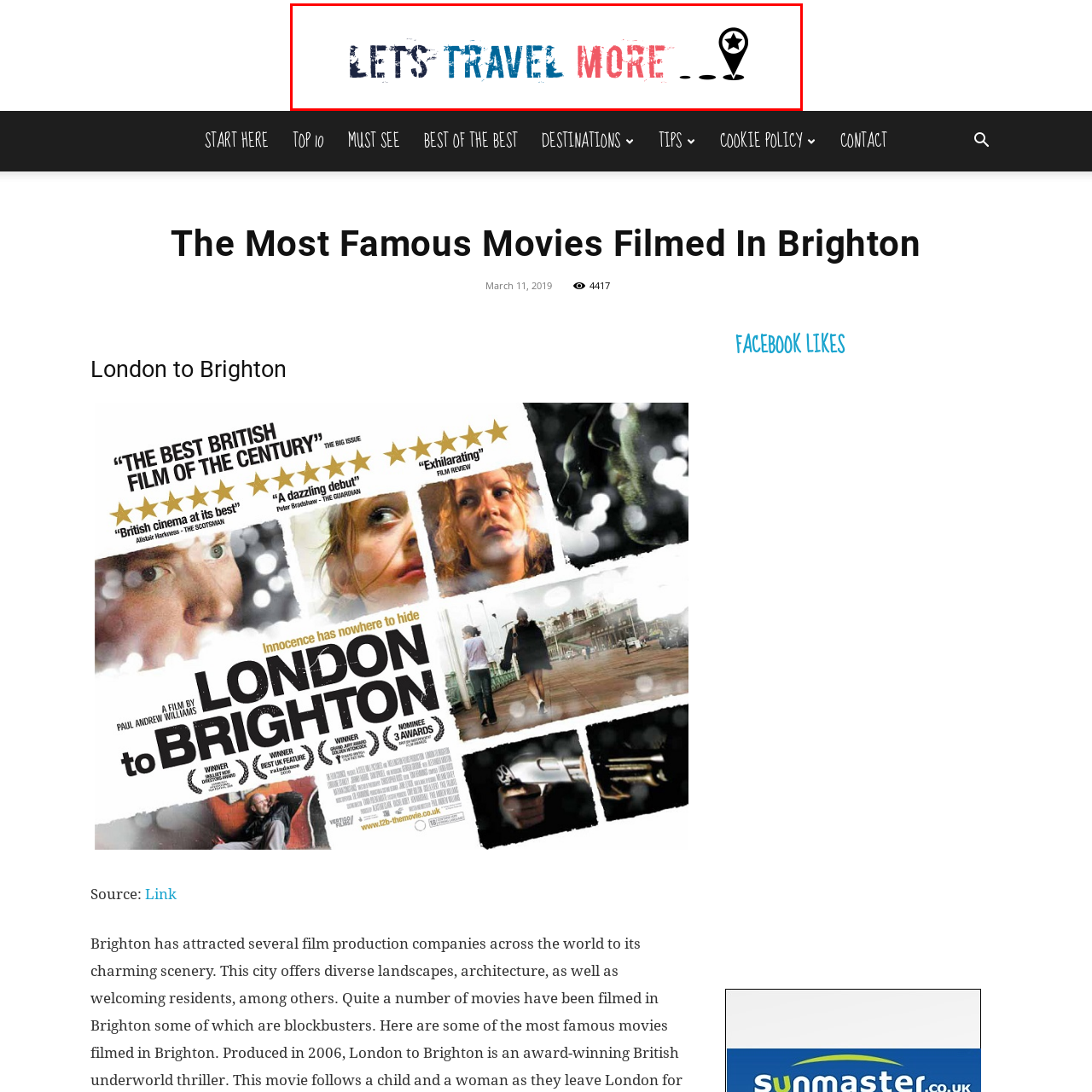Give a detailed account of the visual elements present in the image highlighted by the red border.

The image features the vibrant and stylish logo for "Let's Travel More," a travel-oriented brand or platform. The text is stylized with a blend of colors—blue, red, and black—giving it an energetic and dynamic feel. The words "LET'S TRAVEL" are in bold capital letters, while "MORE" stands out prominently in a contrasting color, suggesting an invitation to explore further. Accompanying the text is a graphic element resembling a location pin with a star, symbolizing adventure and exploration. This logo encapsulates the spirit of travel and the excitement of discovering new places, making it an engaging visual for an audience eager to embark on journeys.